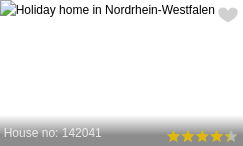Analyze the image and provide a detailed answer to the question: Is this holiday home suitable for a large group?

The caption states that the holiday home is ideal for a small group or couple, implying that it may not be suitable for a large group due to its size and capacity.